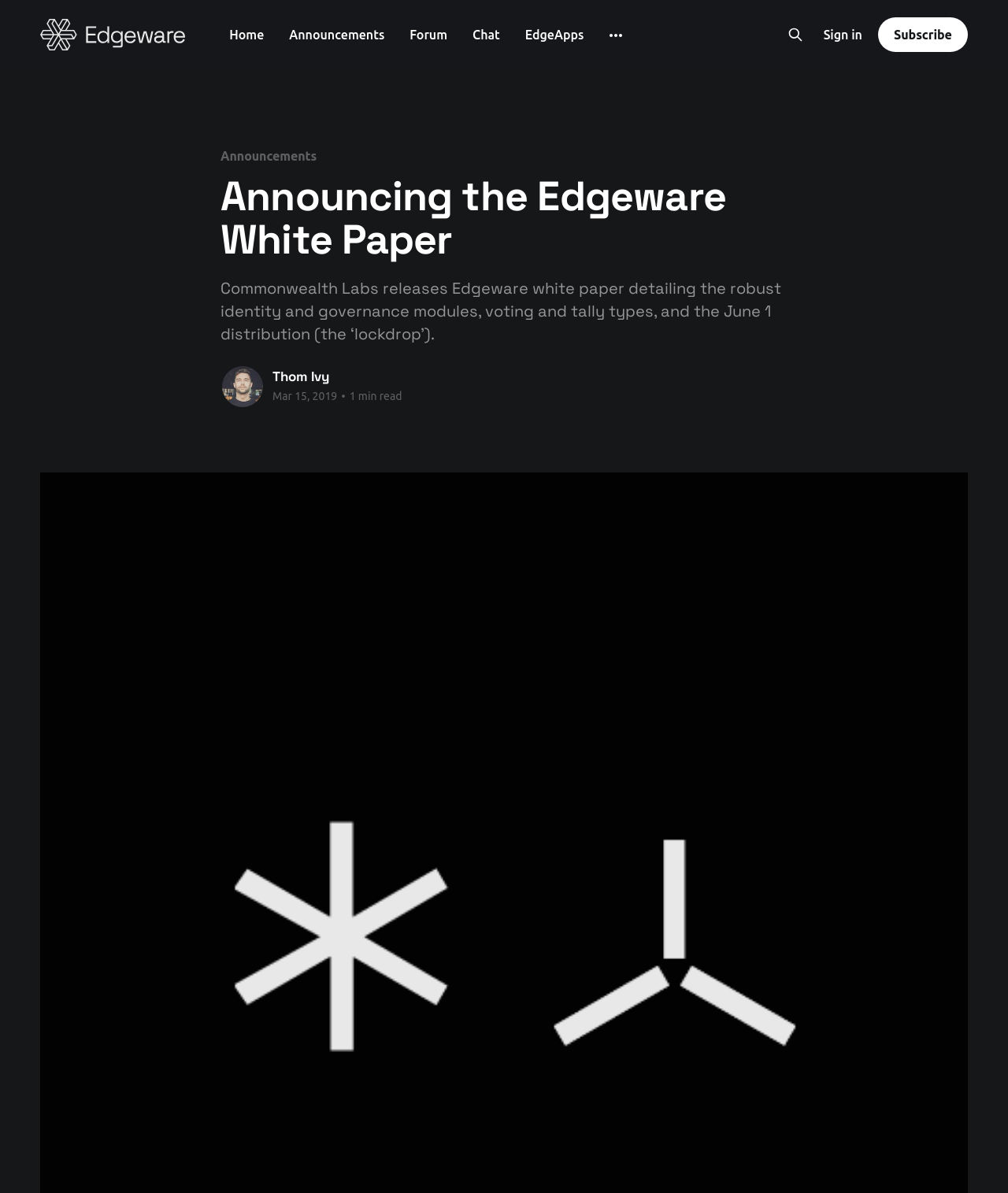Please find the bounding box coordinates of the section that needs to be clicked to achieve this instruction: "Click on Edgeware link".

[0.04, 0.016, 0.184, 0.042]